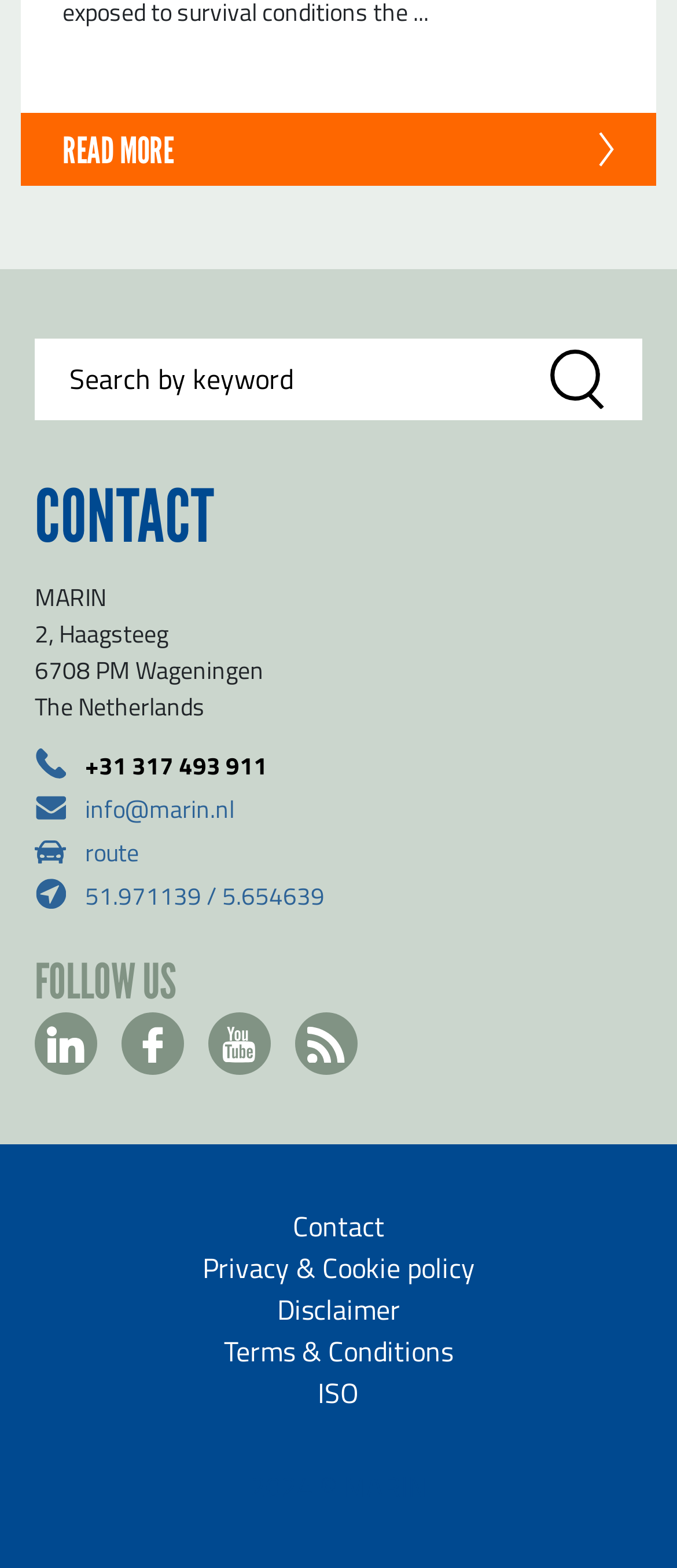Answer the question briefly using a single word or phrase: 
How many social media links are available on the webpage?

4